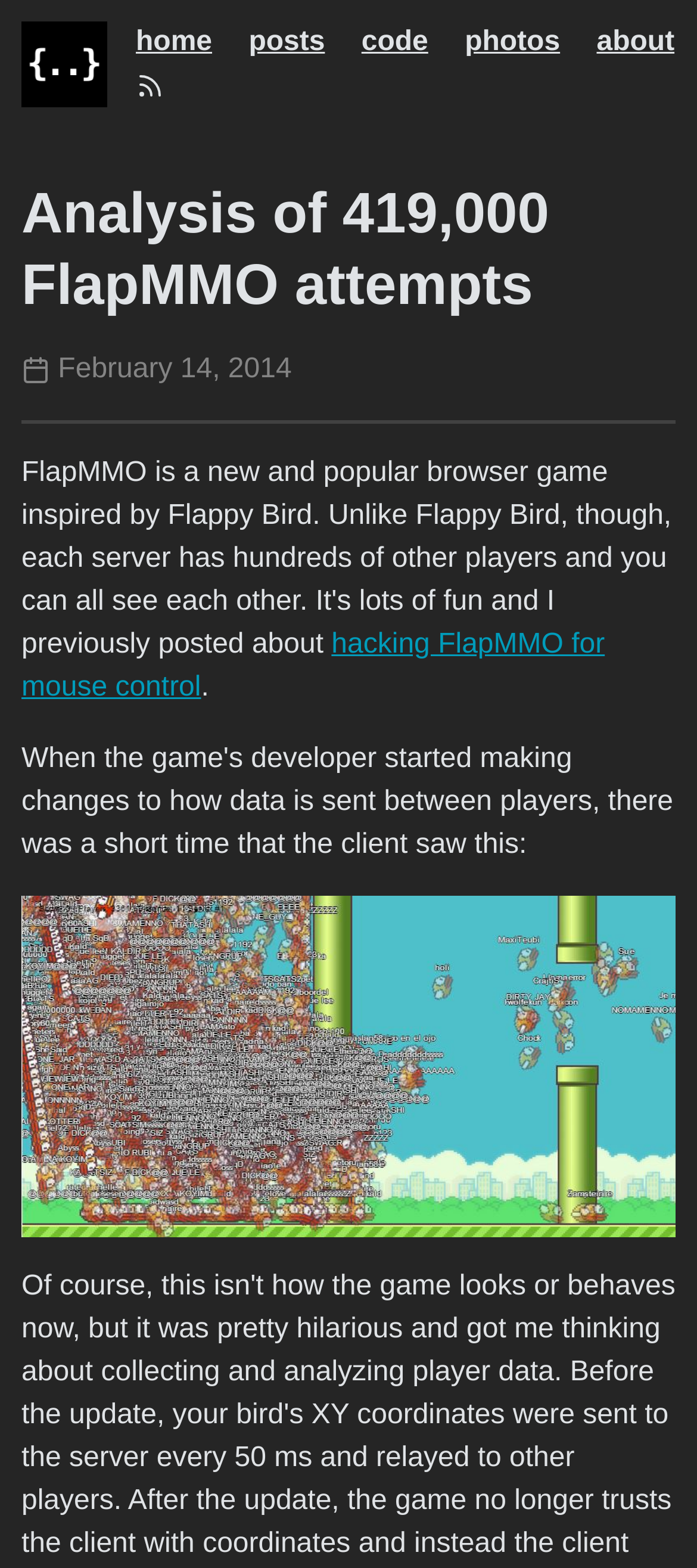Pinpoint the bounding box coordinates of the clickable element needed to complete the instruction: "subscribe to RSS feed". The coordinates should be provided as four float numbers between 0 and 1: [left, top, right, bottom].

[0.195, 0.044, 0.236, 0.064]